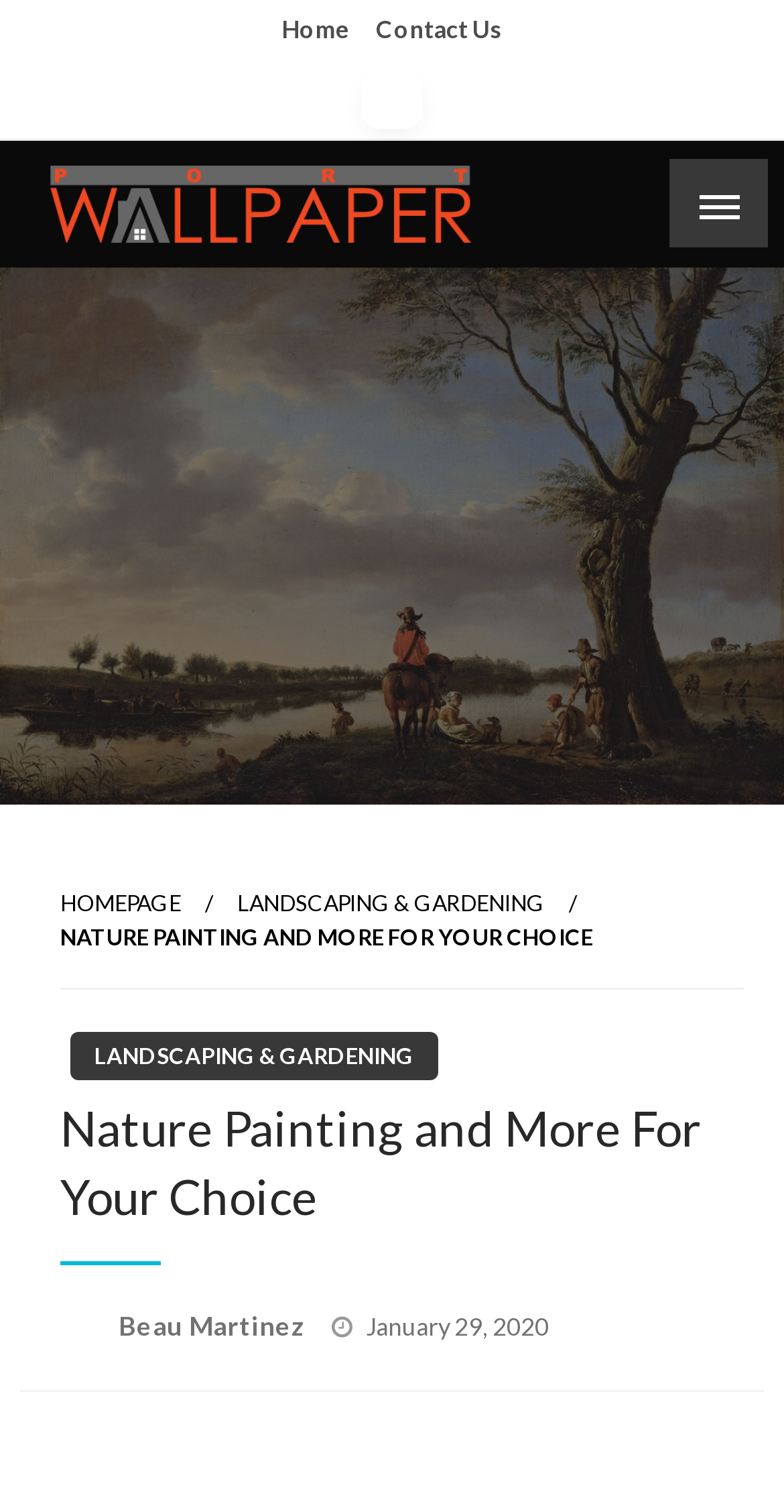Highlight the bounding box coordinates of the region I should click on to meet the following instruction: "open mobile menu".

[0.854, 0.106, 0.979, 0.164]